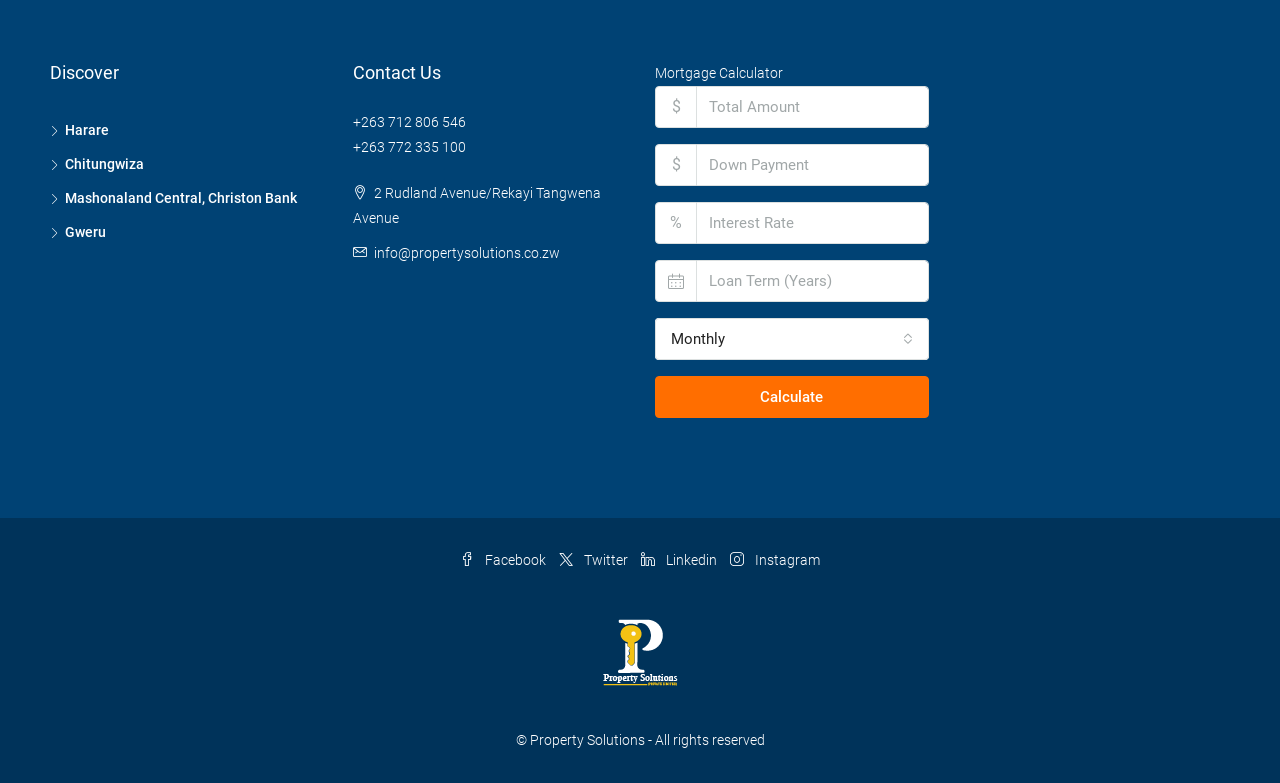Identify the bounding box coordinates for the UI element described as: "Twitter".

[0.437, 0.705, 0.493, 0.725]